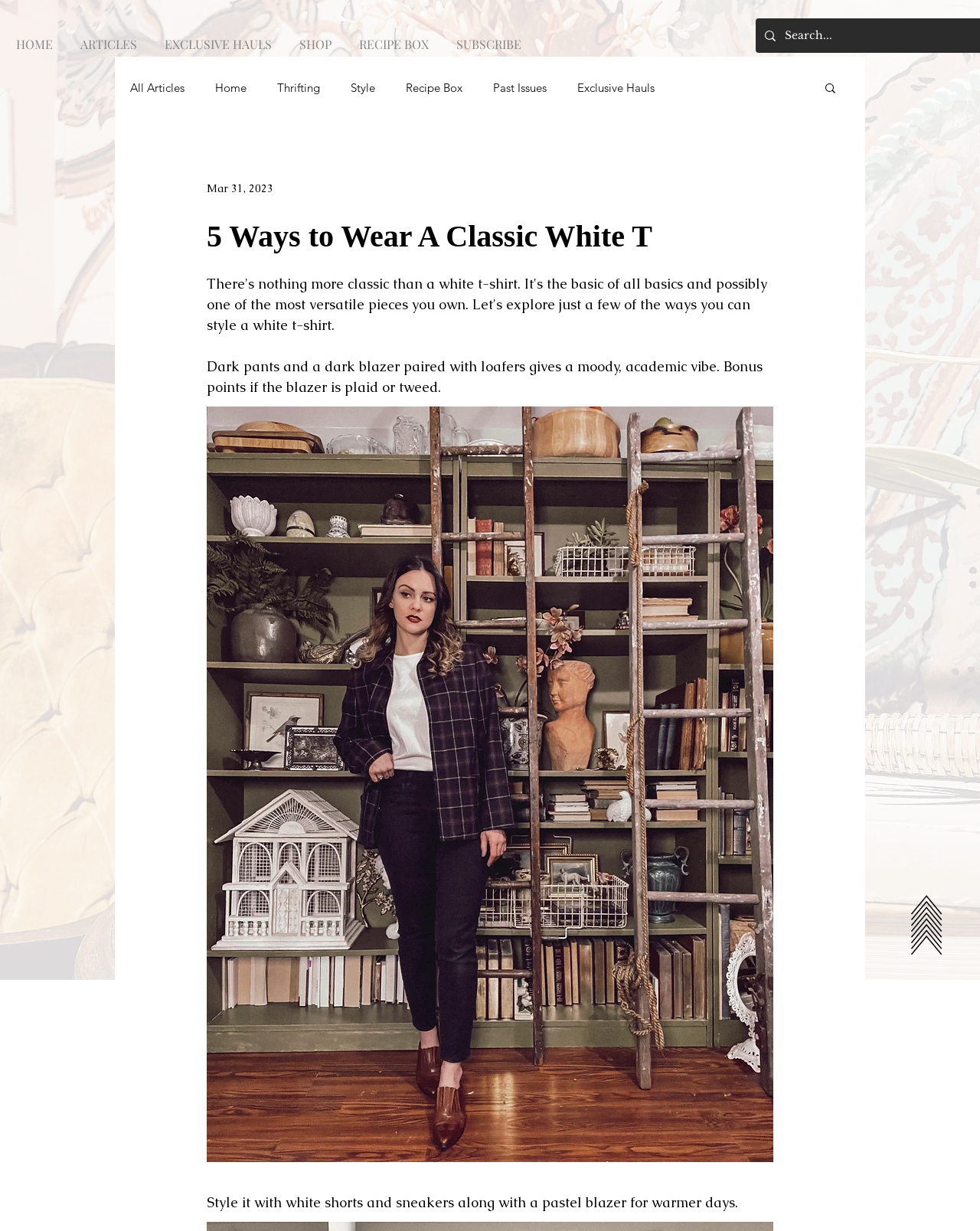What is the date mentioned on the webpage?
Using the image provided, answer with just one word or phrase.

Mar 31, 2023